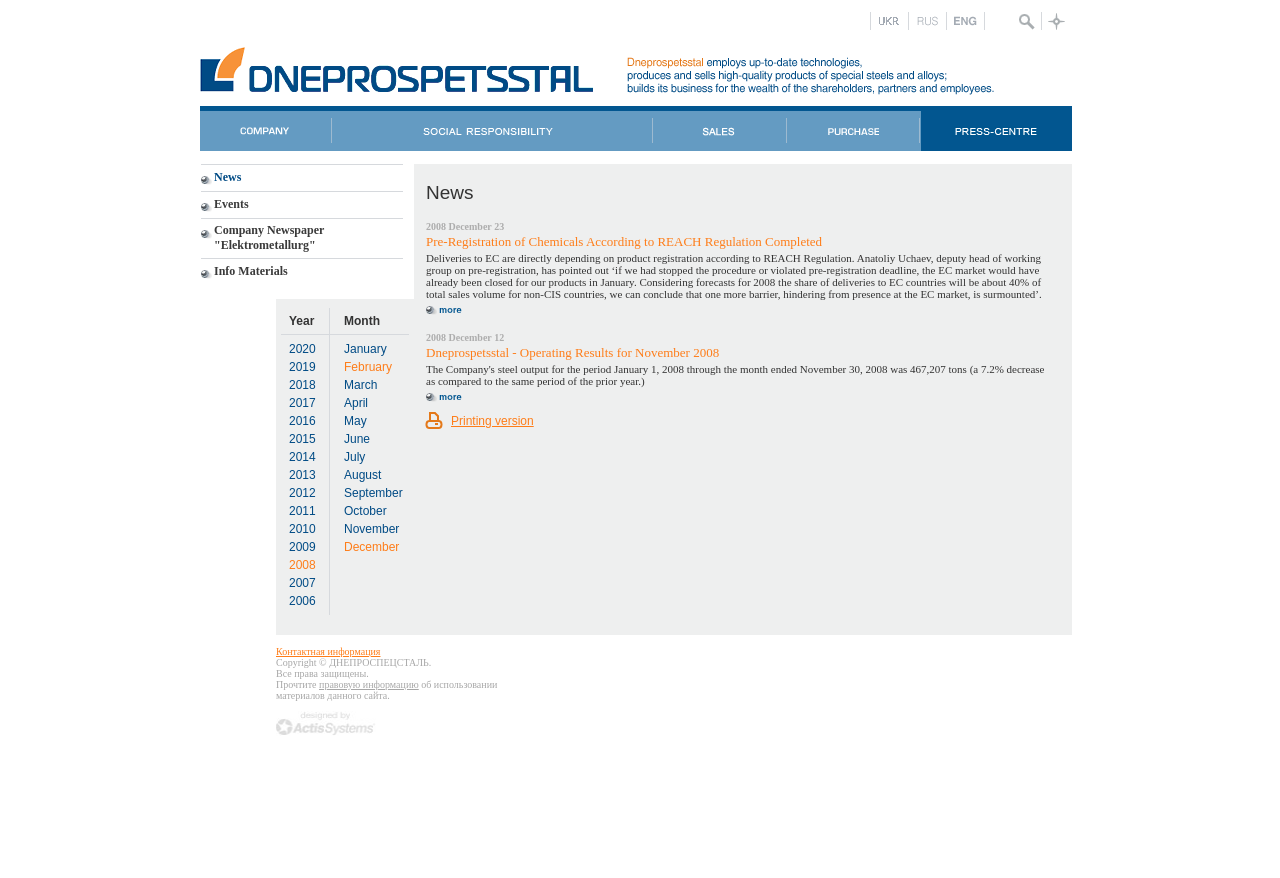Please identify the coordinates of the bounding box that should be clicked to fulfill this instruction: "Switch to Ukrainian version".

[0.68, 0.014, 0.71, 0.034]